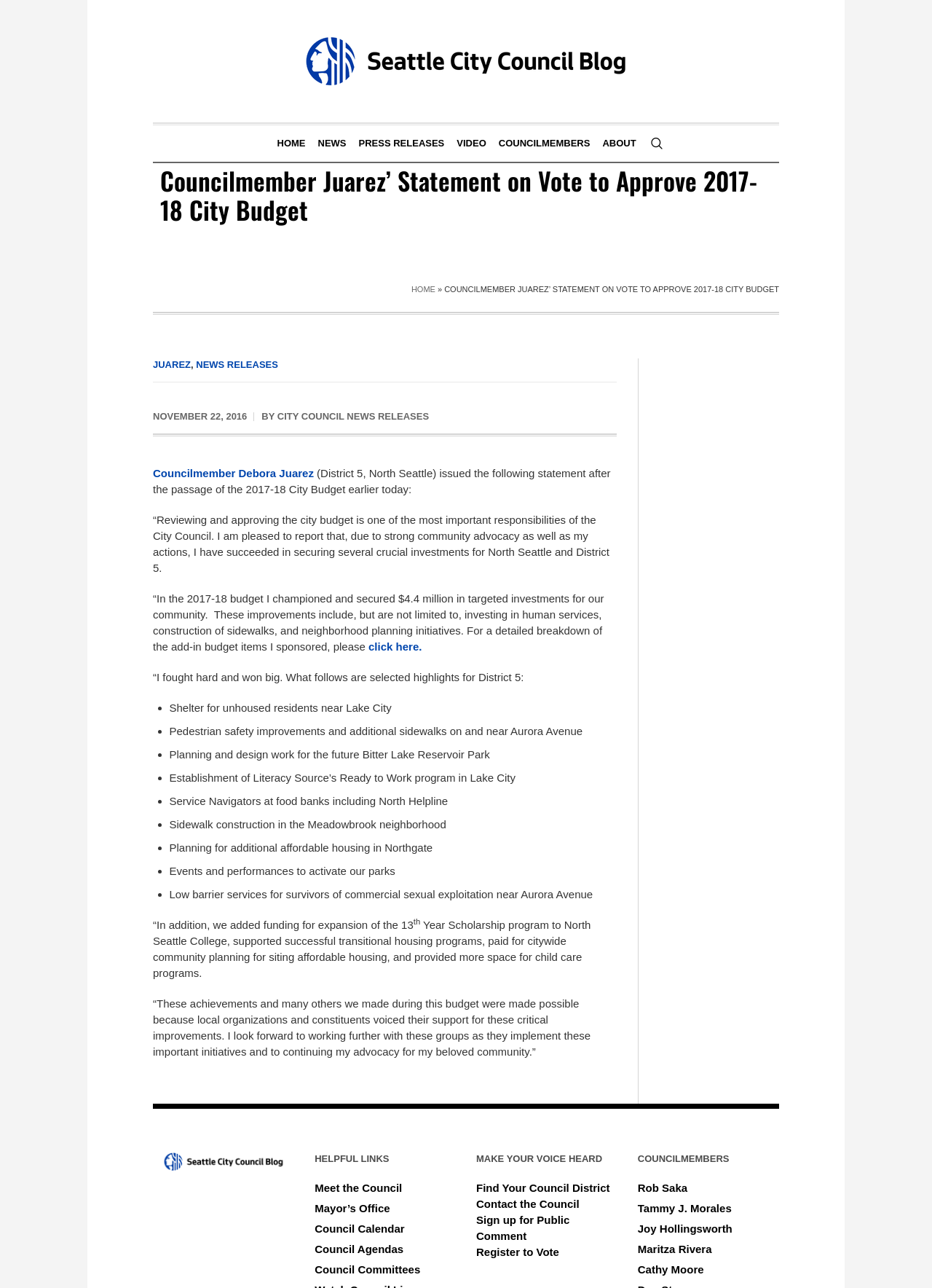Please provide a comprehensive response to the question below by analyzing the image: 
What is one of the improvements mentioned in the statement?

The webpage lists several improvements mentioned in the statement, including shelter for unhoused residents near Lake City, which is one of the achievements mentioned.